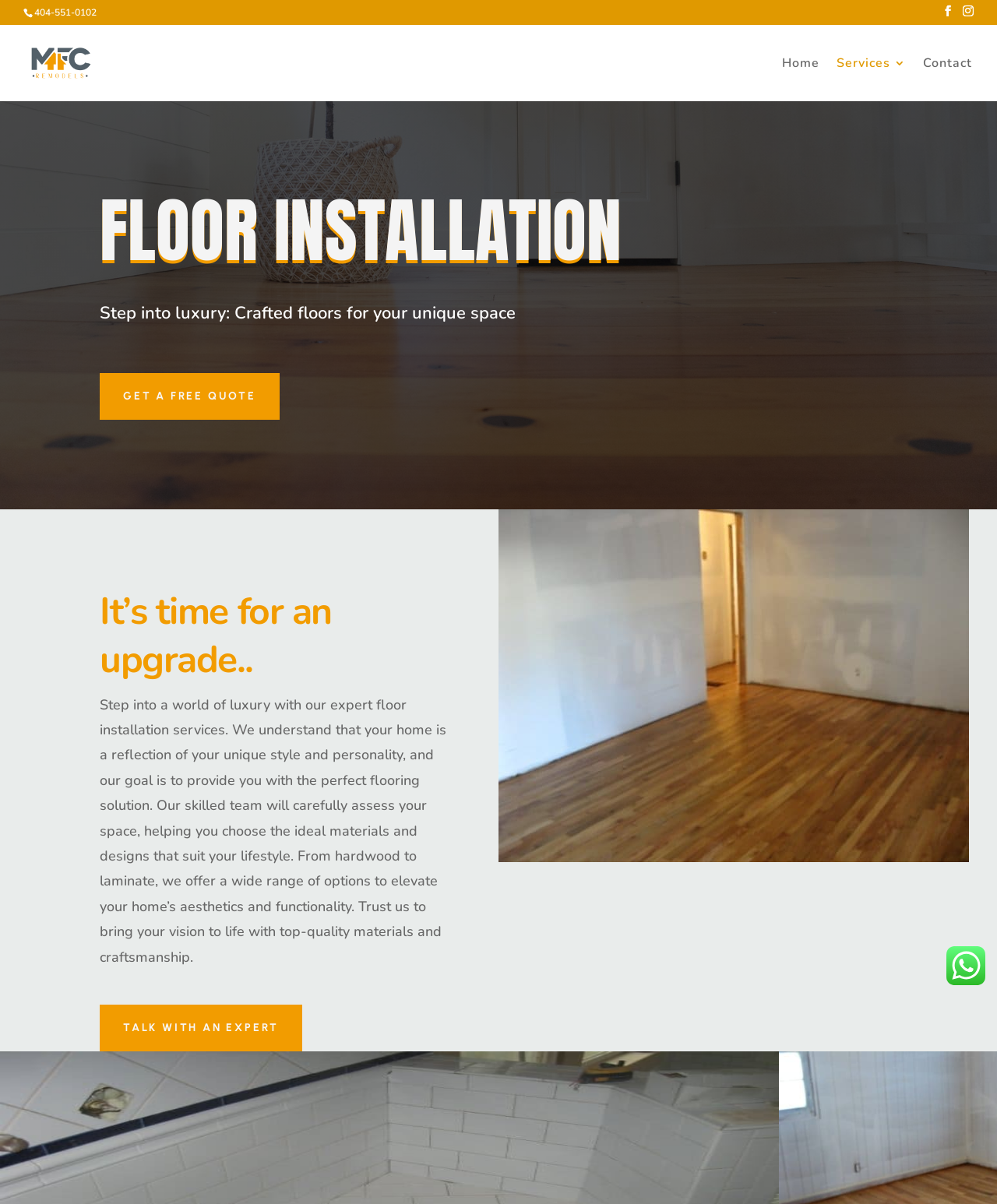What type of service is offered?
Examine the image closely and answer the question with as much detail as possible.

I determined the type of service offered by looking at the main heading on the webpage, which says 'FLOOR INSTALLATION'. This suggests that the company provides floor installation services.